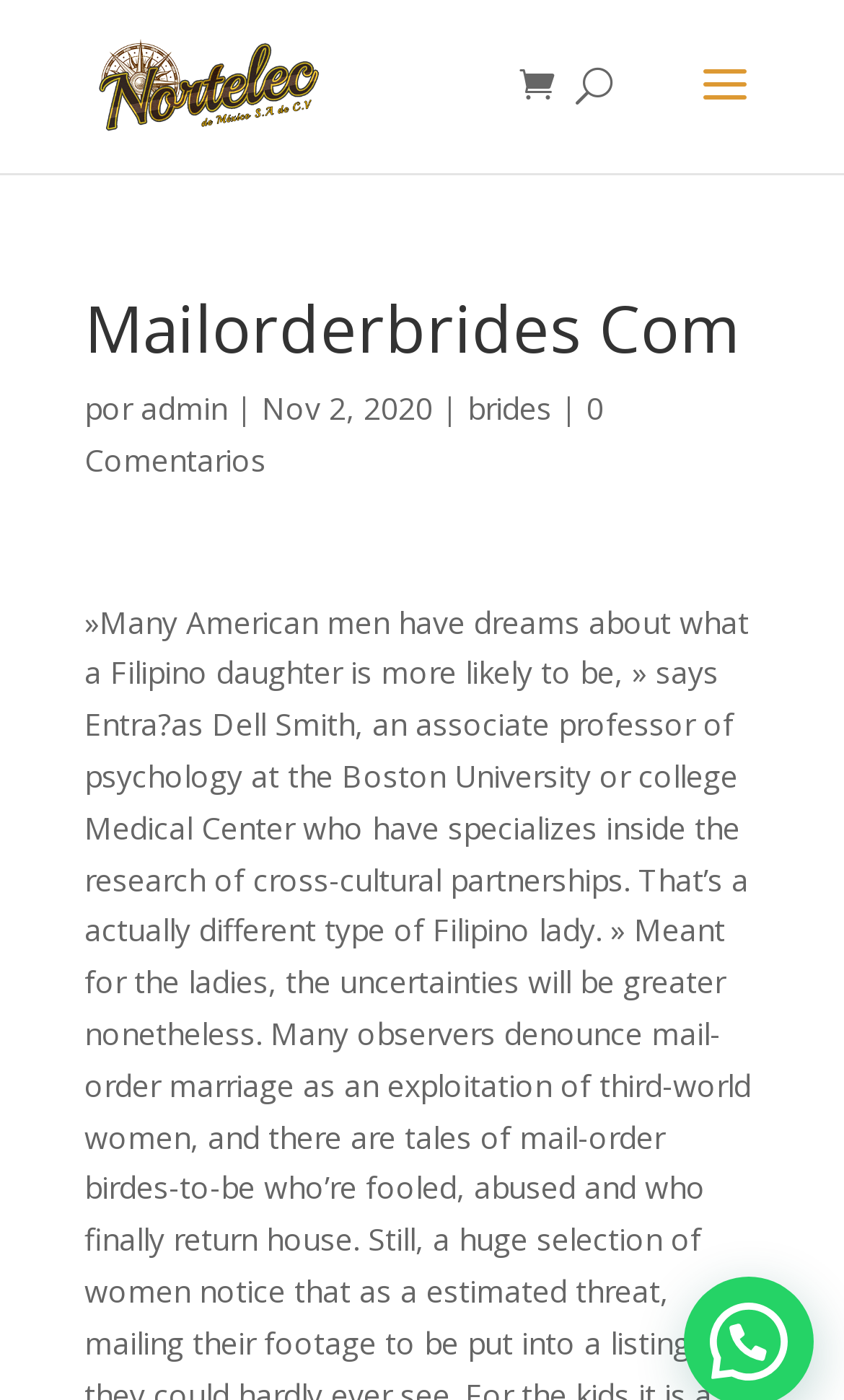Answer the question using only one word or a concise phrase: What is the name of the store?

Mailorderbrides Com